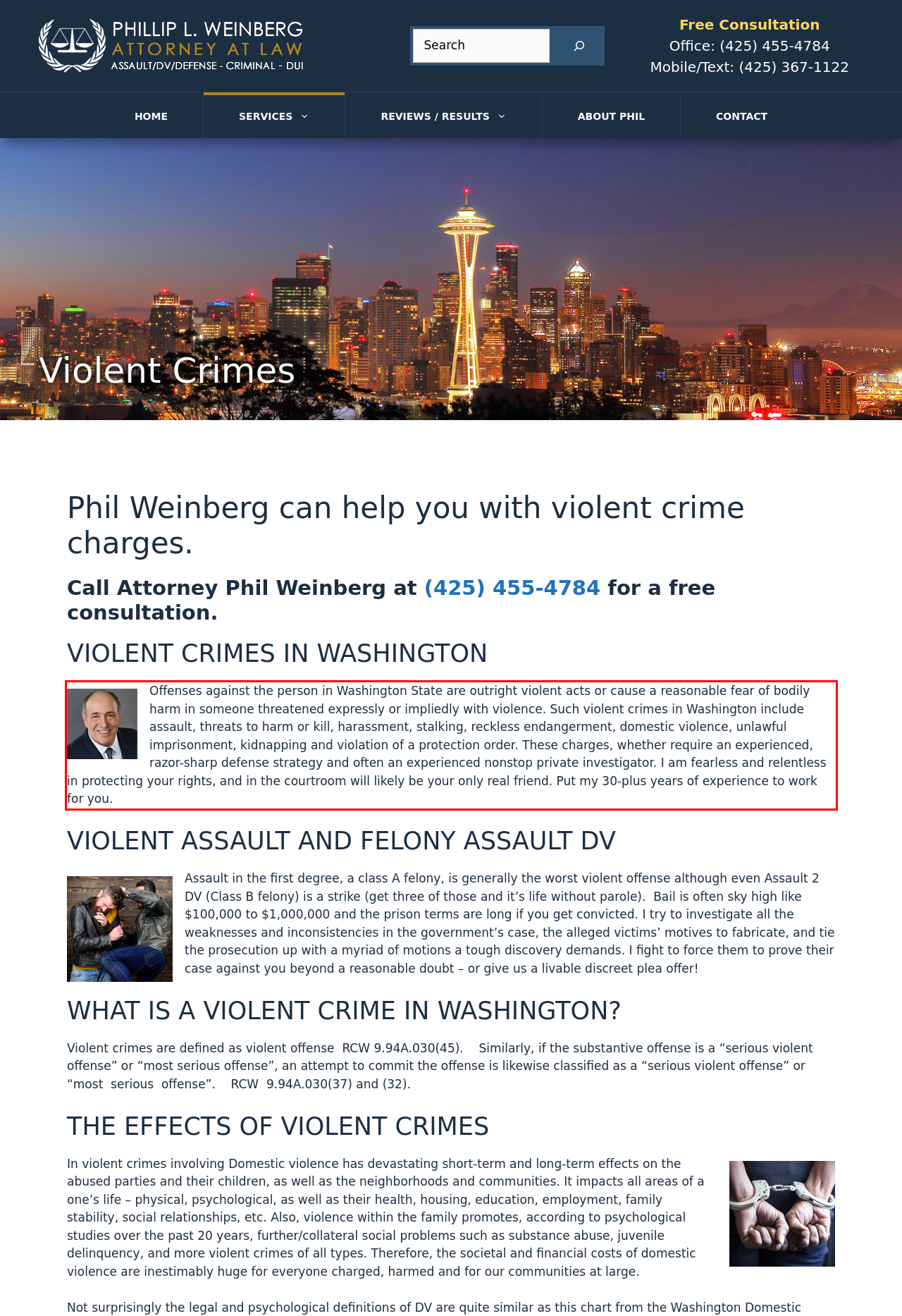Given a screenshot of a webpage with a red bounding box, extract the text content from the UI element inside the red bounding box.

Offenses against the person in Washington State are outright violent acts or cause a reasonable fear of bodily harm in someone threatened expressly or impliedly with violence. Such violent crimes in Washington include assault, threats to harm or kill, harassment, stalking, reckless endangerment, domestic violence, unlawful imprisonment, kidnapping and violation of a protection order. These charges, whether require an experienced, razor-sharp defense strategy and often an experienced nonstop private investigator. I am fearless and relentless in protecting your rights, and in the courtroom will likely be your only real friend. Put my 30-plus years of experience to work for you.